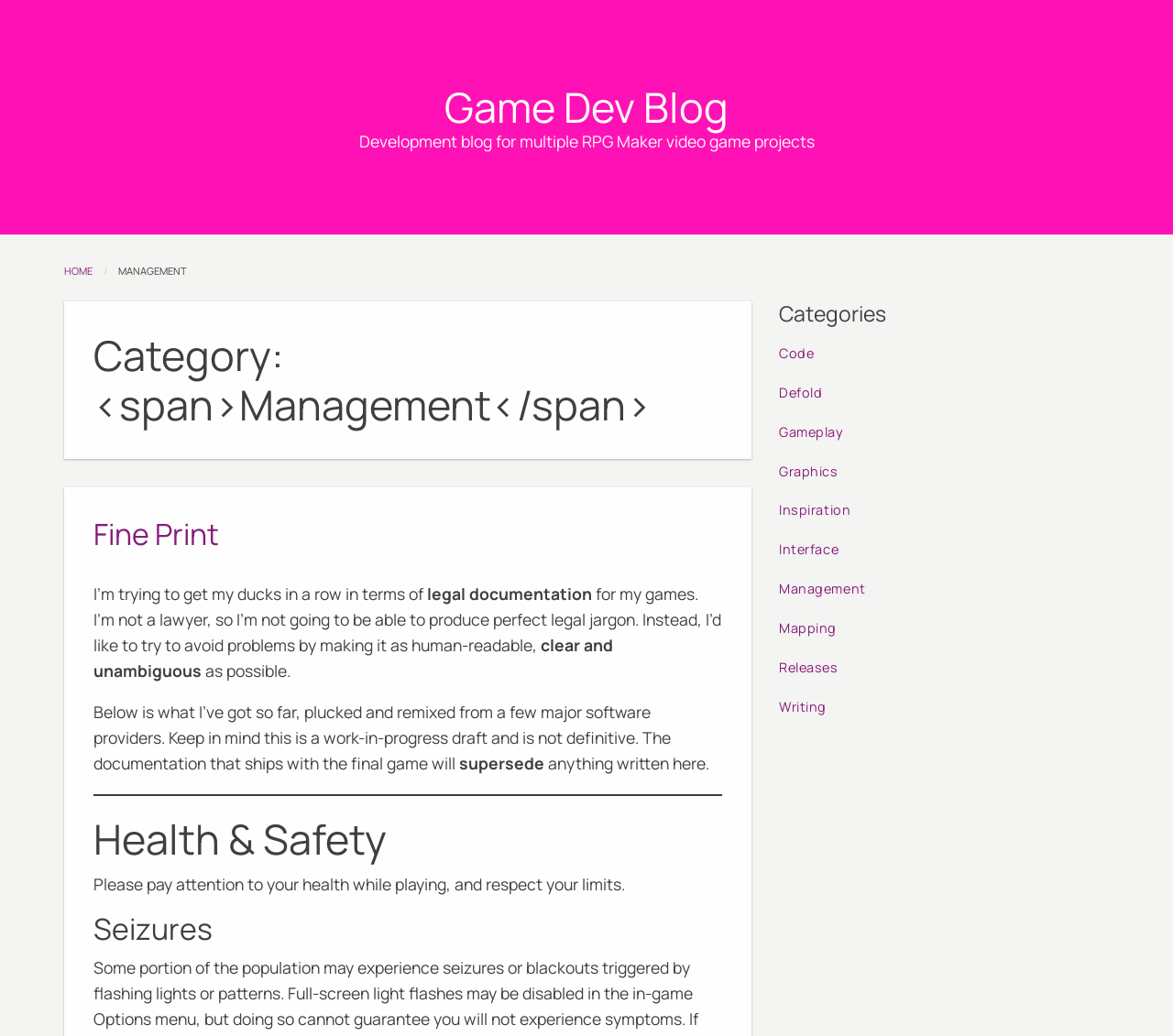Please provide a comprehensive answer to the question below using the information from the image: How many categories are listed on the webpage?

I counted the number of links under the 'Categories' heading, which are 'Code', 'Defold', 'Gameplay', 'Graphics', 'Inspiration', 'Interface', 'Management', 'Mapping', 'Releases', and 'Writing', totaling 12 categories.